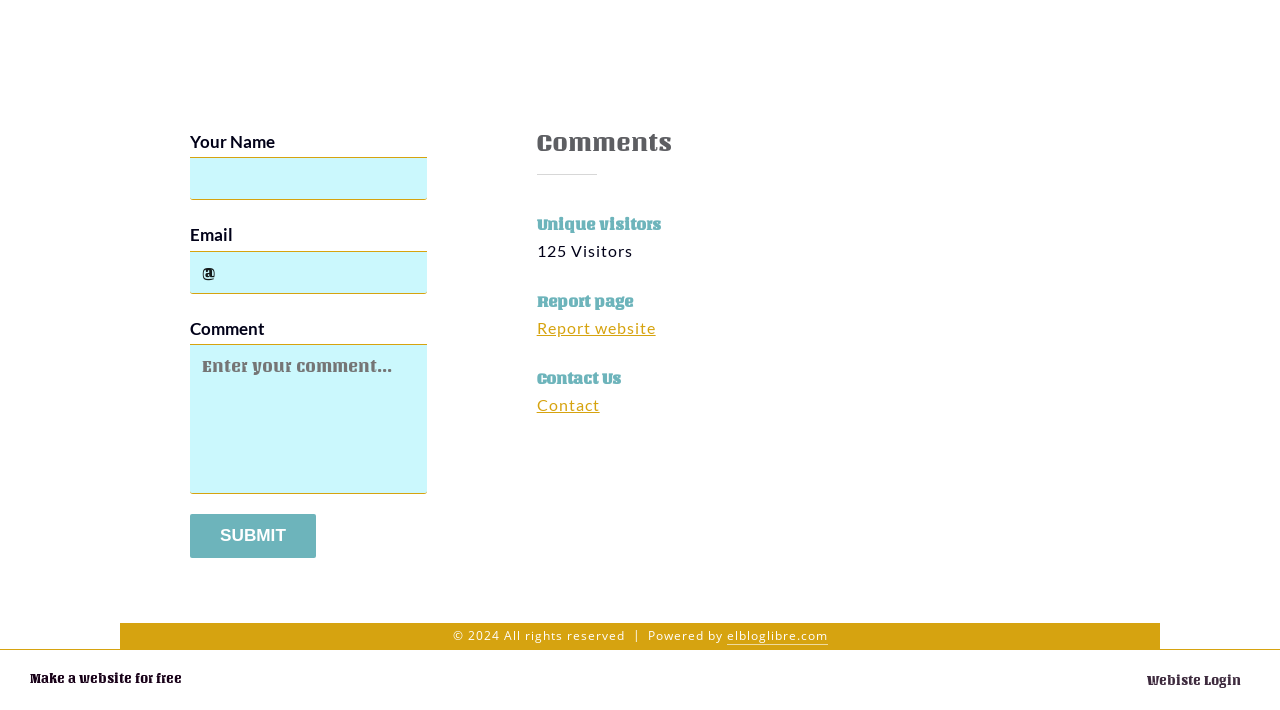Please identify the bounding box coordinates of the element I need to click to follow this instruction: "Contact us".

[0.419, 0.556, 0.468, 0.583]